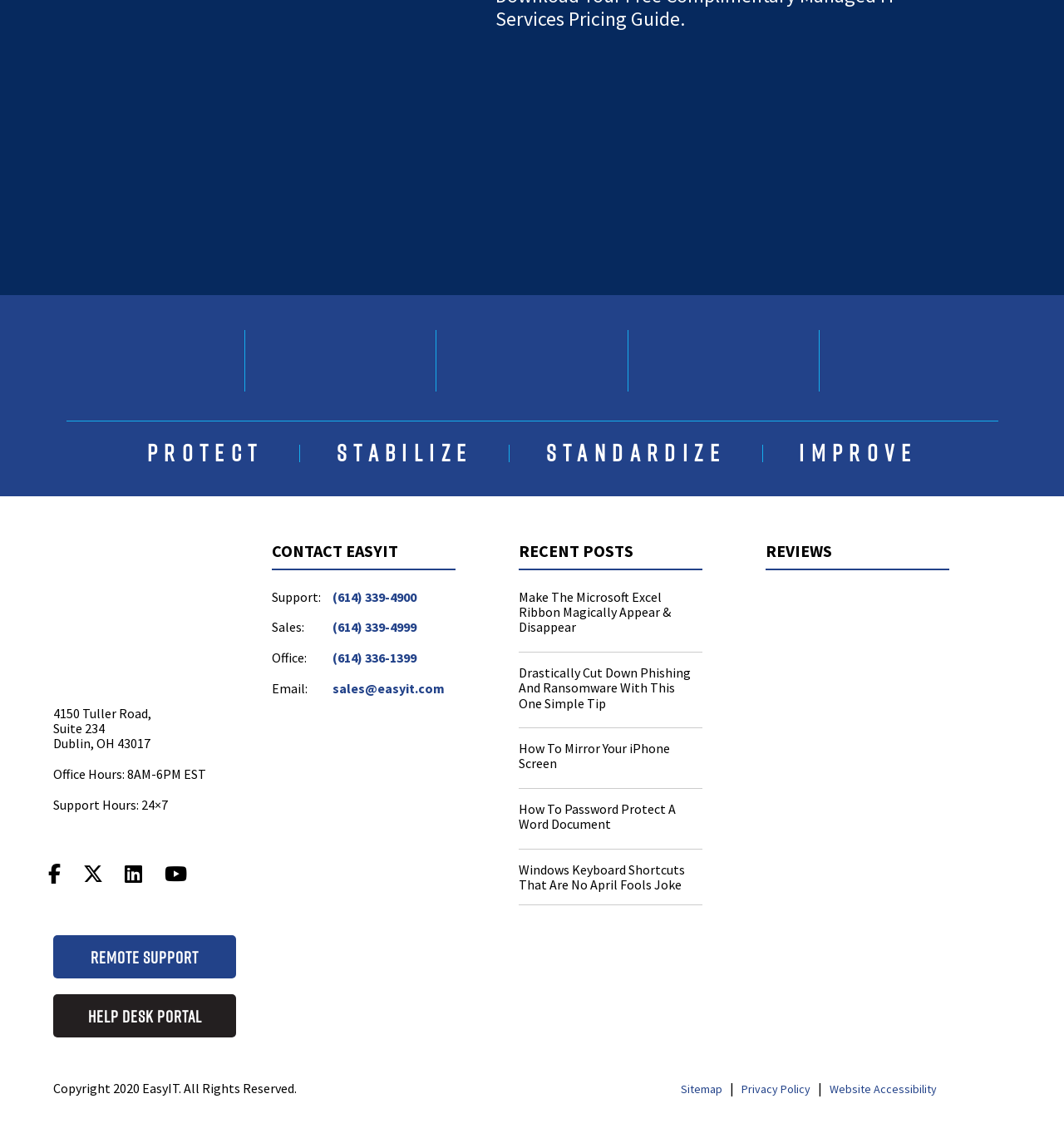Please find the bounding box coordinates of the element that must be clicked to perform the given instruction: "Read the 'Make The Microsoft Excel Ribbon Magically Appear & Disappear' article". The coordinates should be four float numbers from 0 to 1, i.e., [left, top, right, bottom].

[0.487, 0.52, 0.66, 0.574]